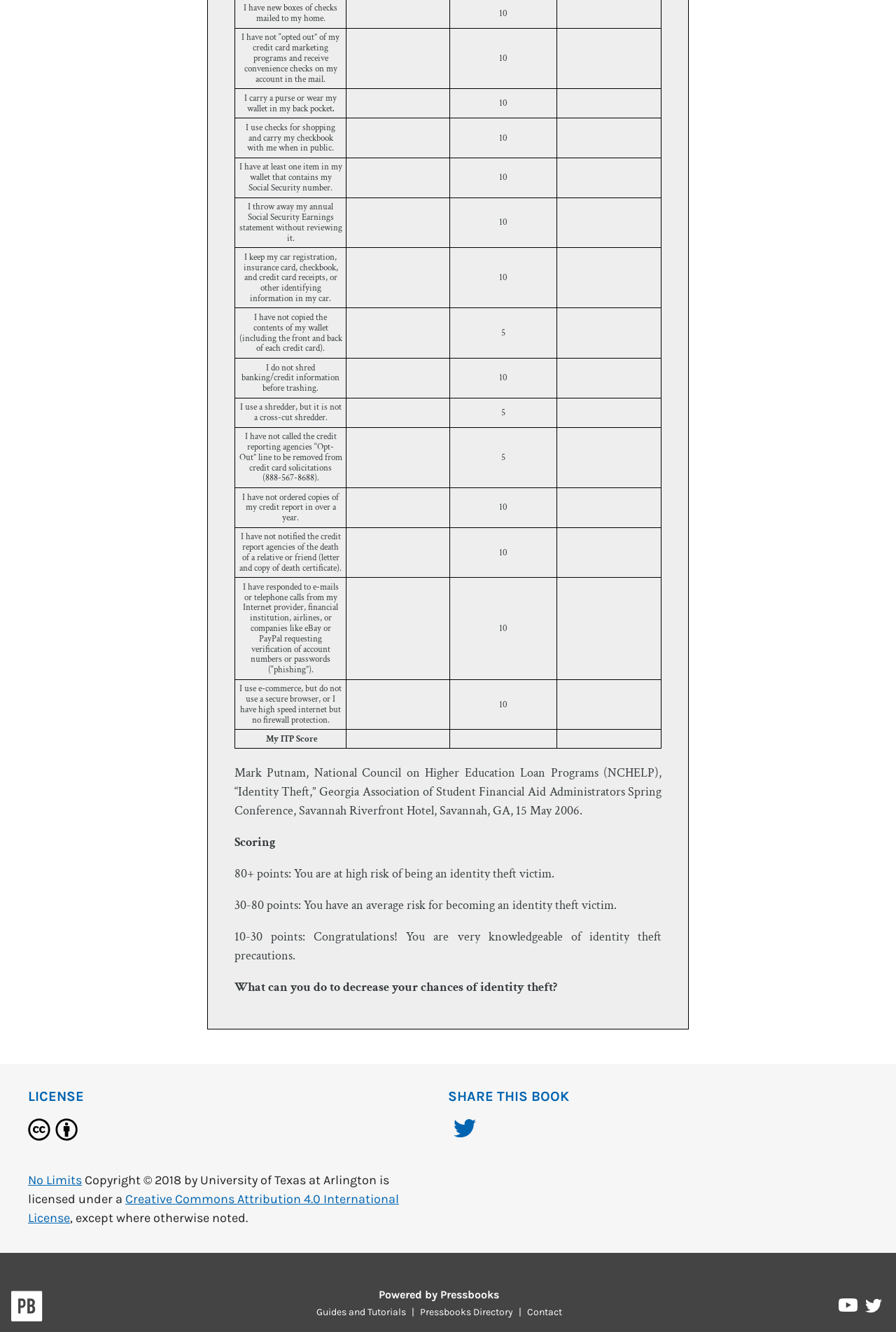Using the description: "parent_node: Powered by Pressbooks title="Pressbooks"", identify the bounding box of the corresponding UI element in the screenshot.

[0.012, 0.969, 0.048, 0.996]